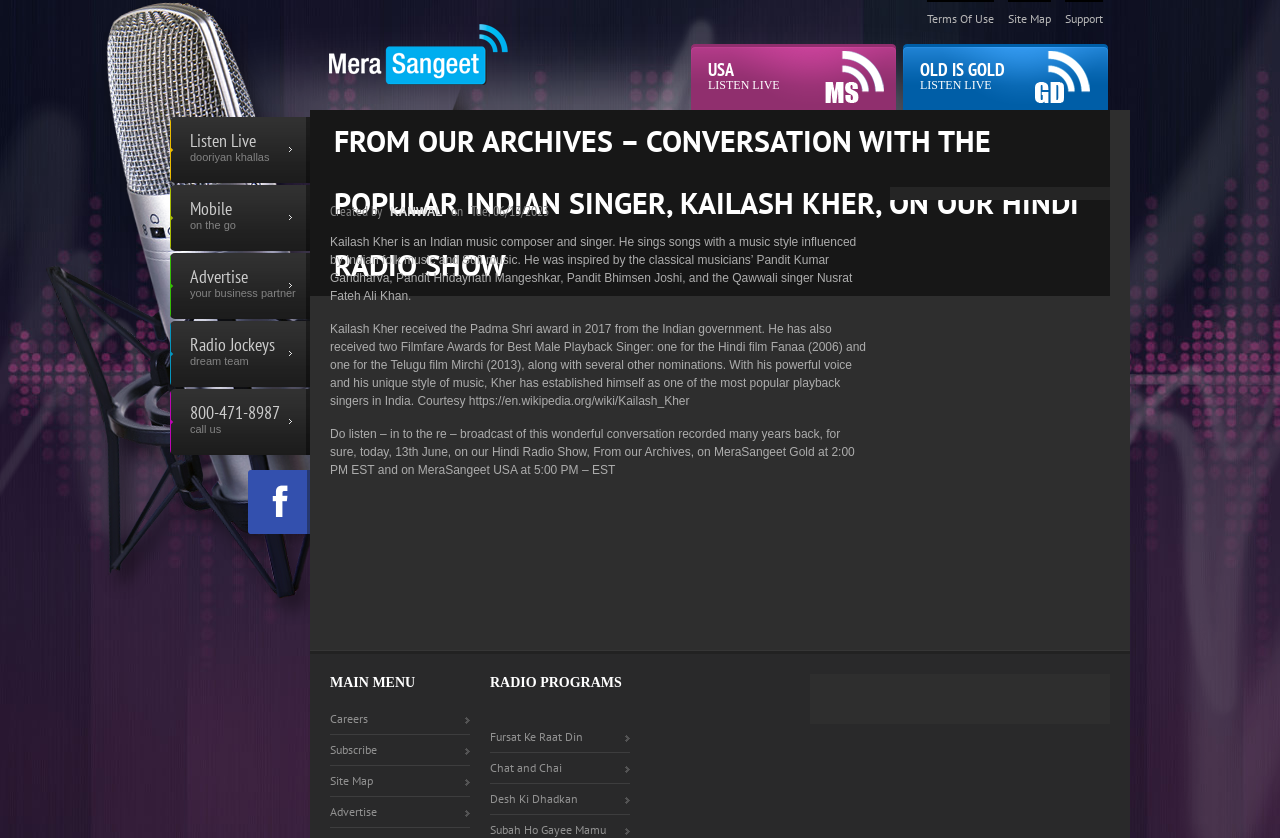What is the award received by Kailash Kher in 2017? Examine the screenshot and reply using just one word or a brief phrase.

Padma Shri